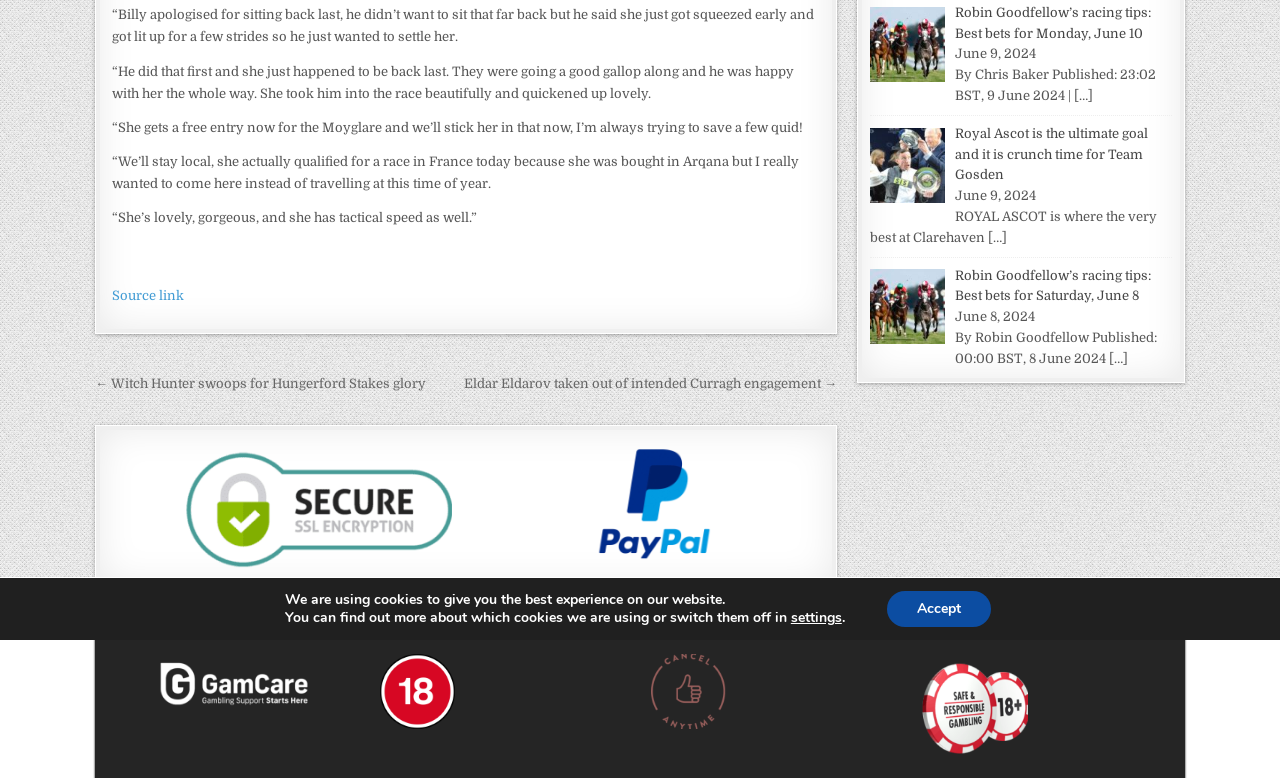From the webpage screenshot, identify the region described by Accept. Provide the bounding box coordinates as (top-left x, top-left y, bottom-right x, bottom-right y), with each value being a floating point number between 0 and 1.

[0.693, 0.76, 0.774, 0.806]